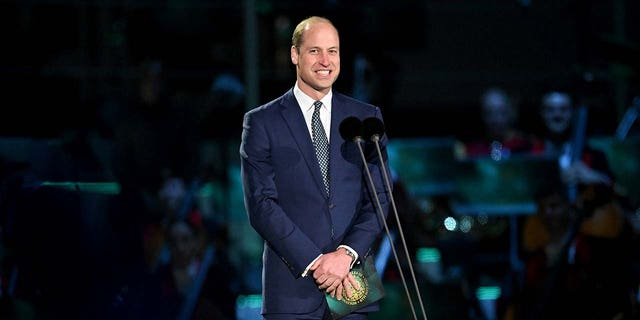What is the purpose of the concert? Refer to the image and provide a one-word or short phrase answer.

To honor King Charles